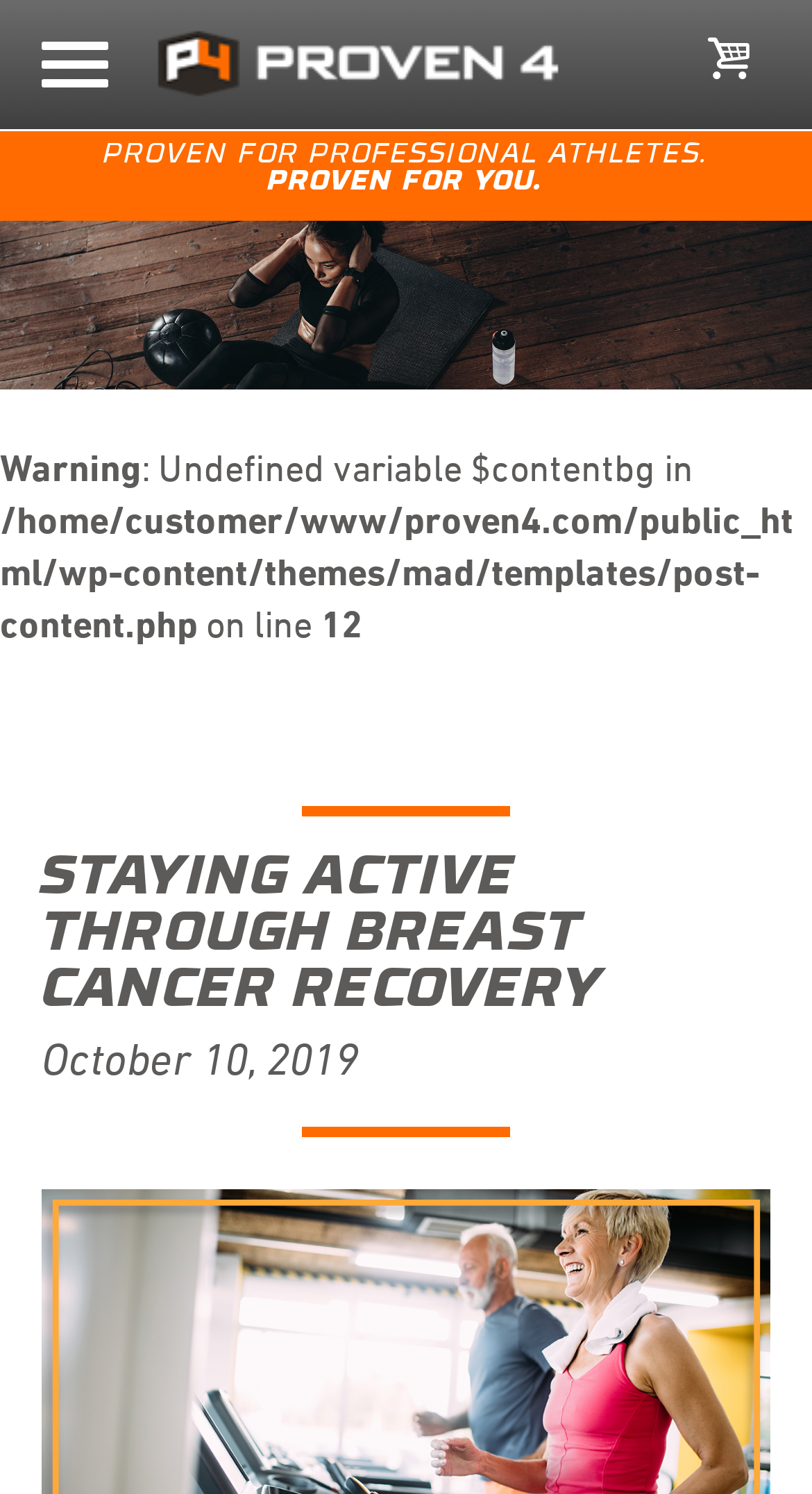What is the name of the website?
Based on the image content, provide your answer in one word or a short phrase.

Proven4